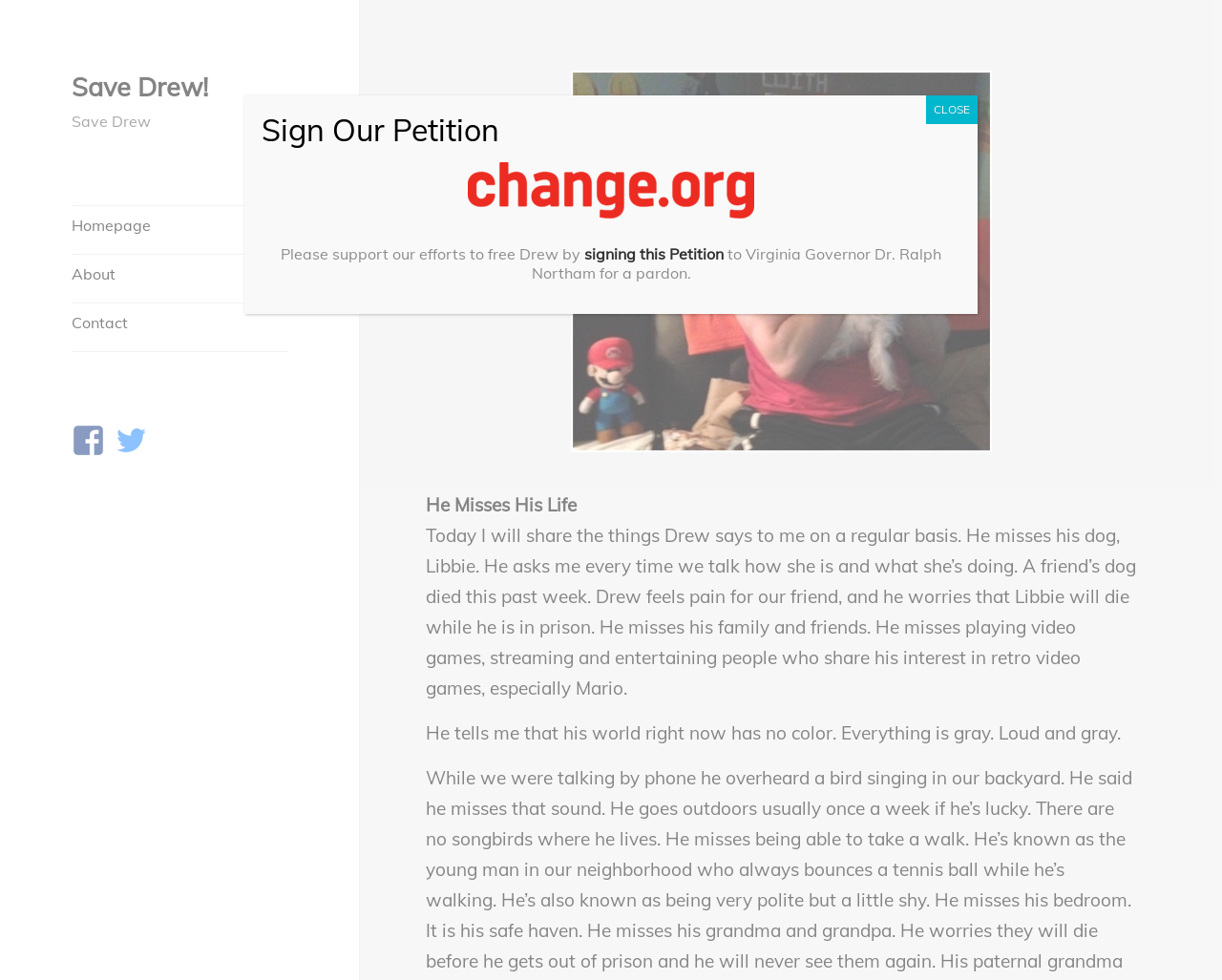What is the logo above the petition?
Please provide a single word or phrase based on the screenshot.

Change.org logo